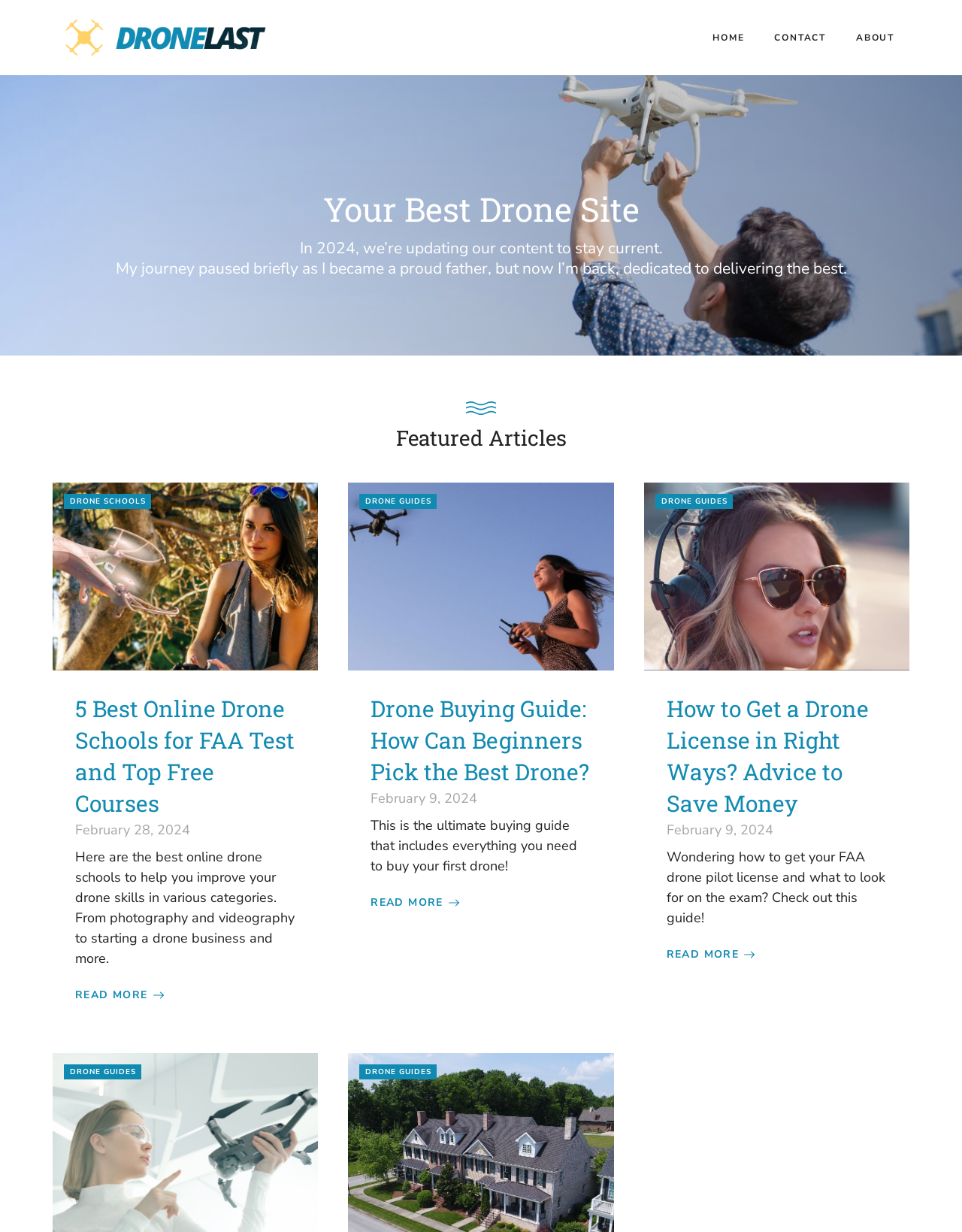Can you provide the bounding box coordinates for the element that should be clicked to implement the instruction: "Click on the 'HOME' link"?

[0.725, 0.012, 0.789, 0.049]